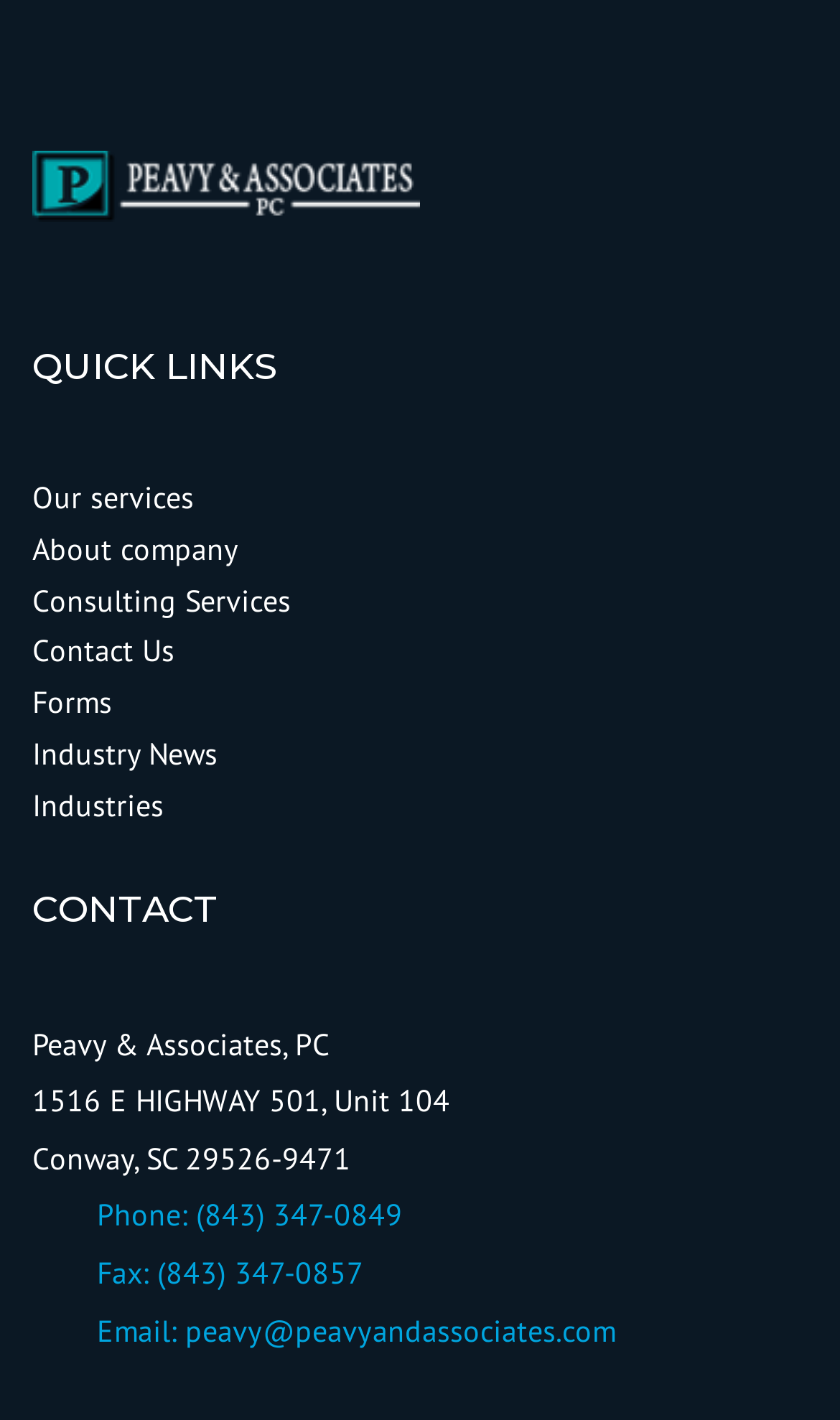Specify the bounding box coordinates of the area to click in order to execute this command: 'Call '(843) 347-0849''. The coordinates should consist of four float numbers ranging from 0 to 1, and should be formatted as [left, top, right, bottom].

[0.233, 0.842, 0.479, 0.87]